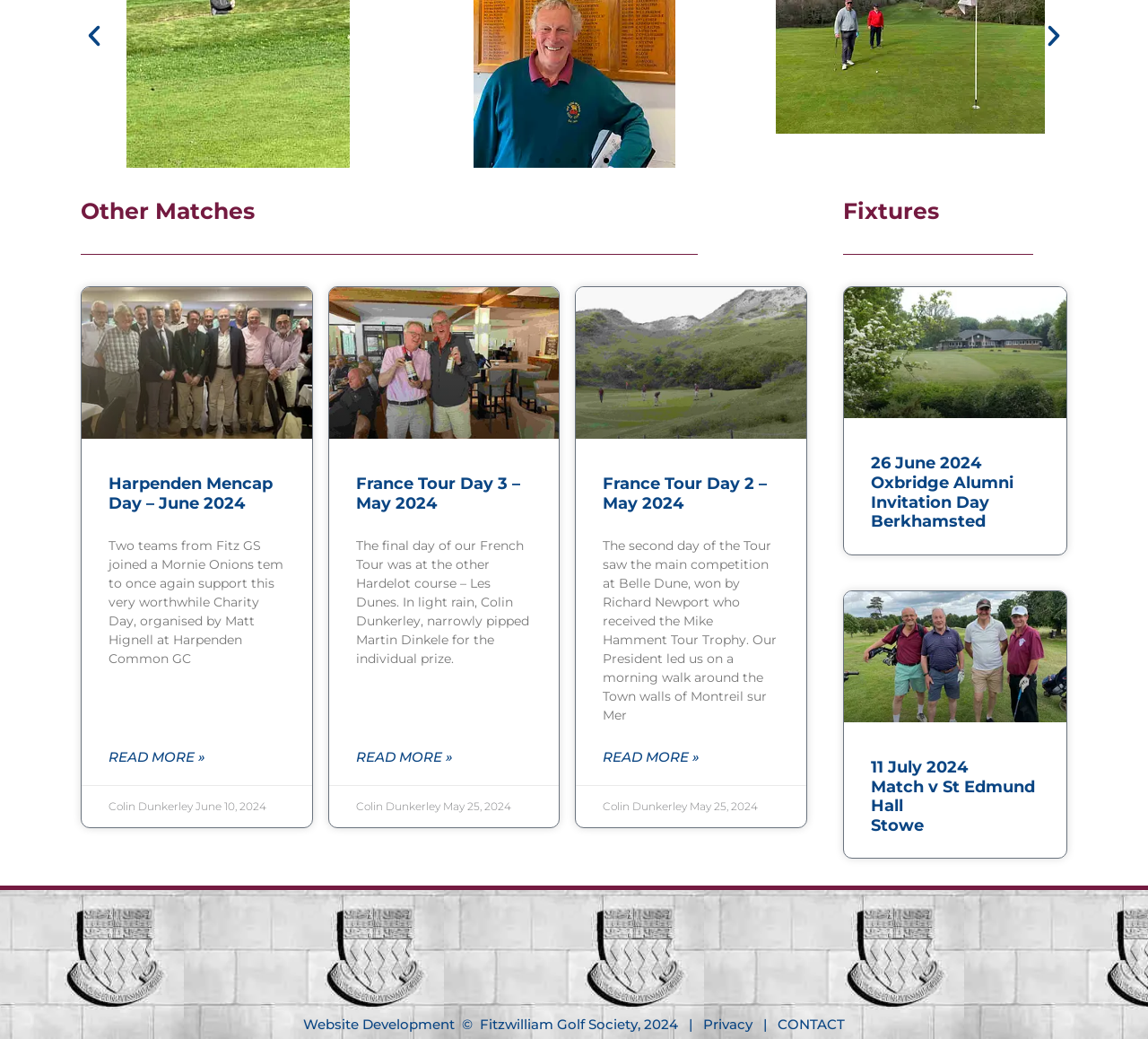Kindly respond to the following question with a single word or a brief phrase: 
What is the purpose of the links with 'READ MORE »' text?

To read more about an article